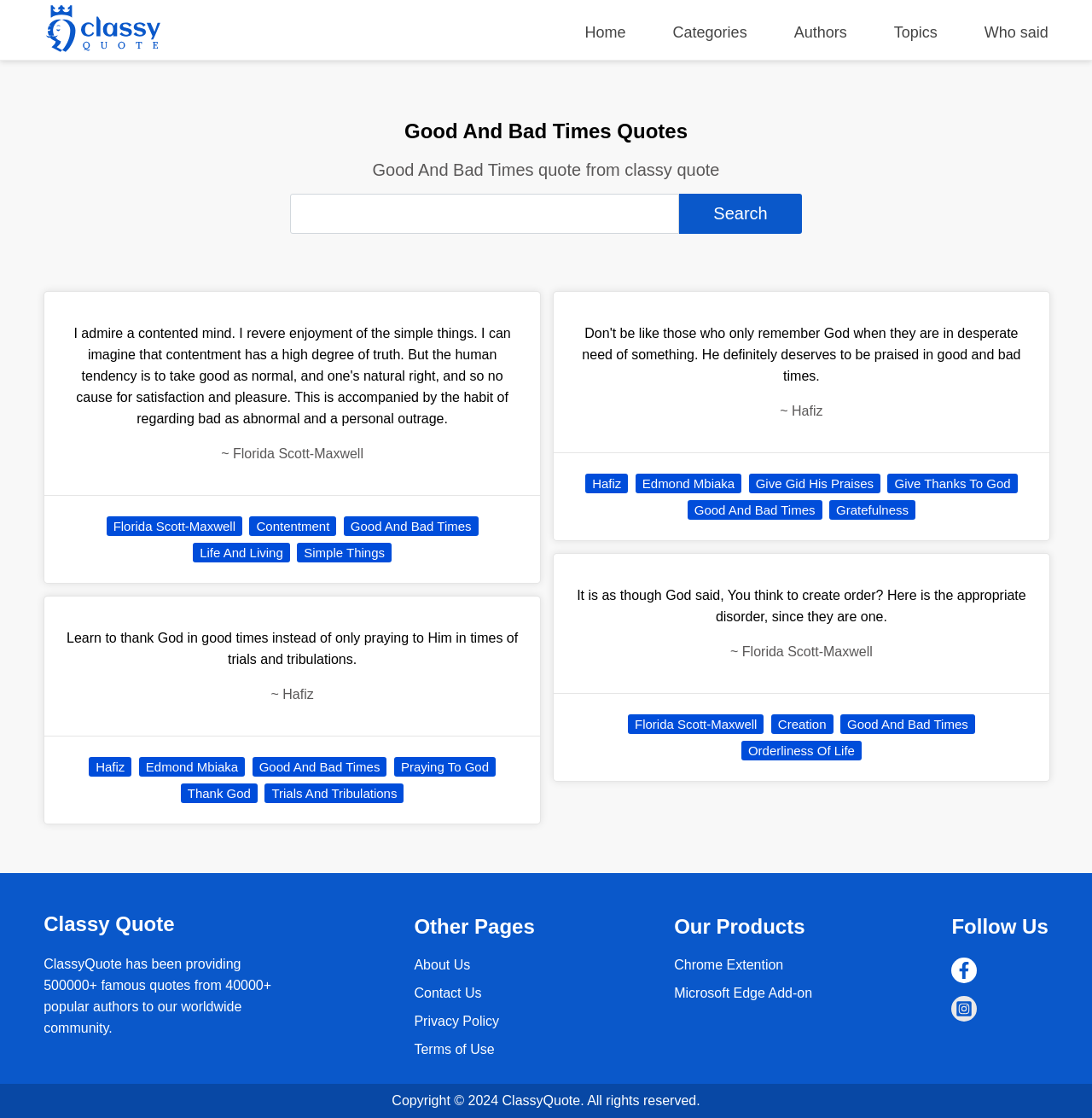What is the purpose of the search bar on the webpage?
Offer a detailed and exhaustive answer to the question.

The search bar is located below the navigation menu, and it allows users to search for quotes by keyword or author. The search button is labeled as 'Search', indicating its purpose.